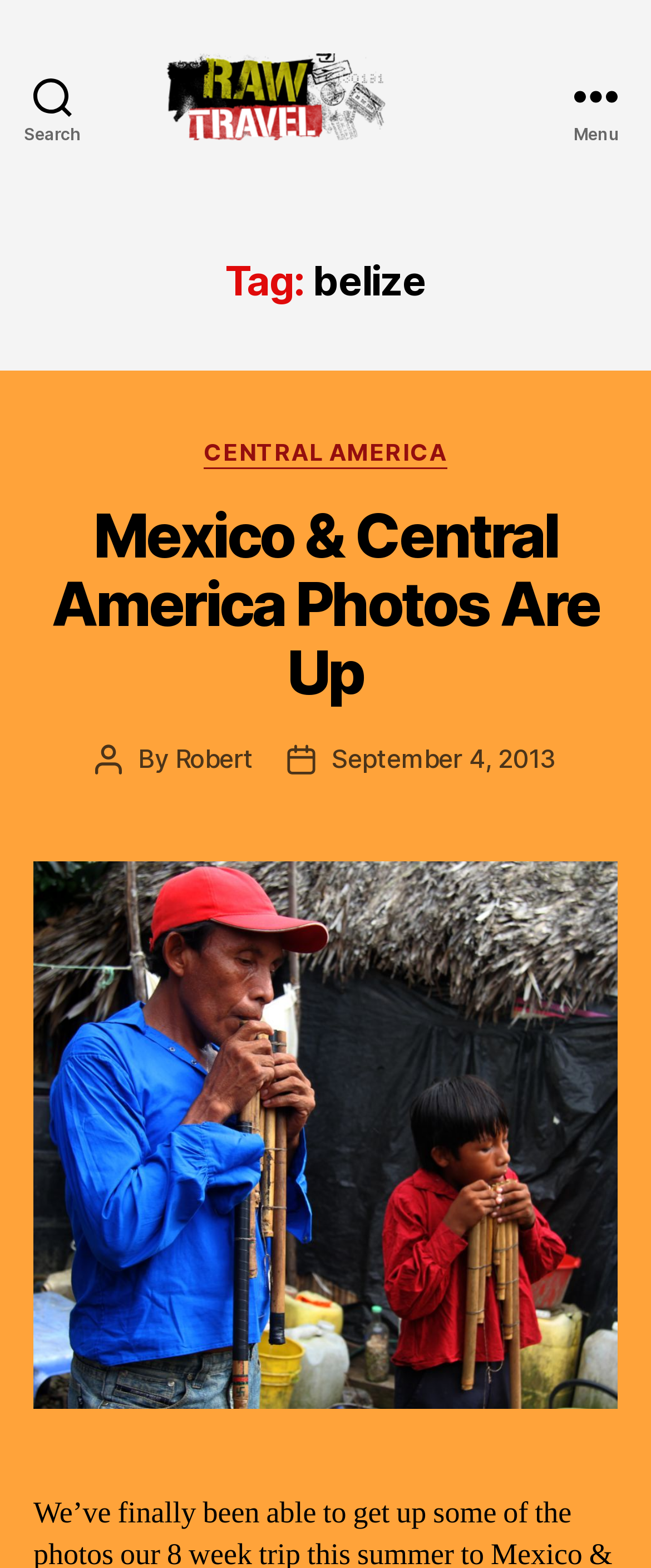Answer the question below in one word or phrase:
What is the category of the blog post?

CENTRAL AMERICA